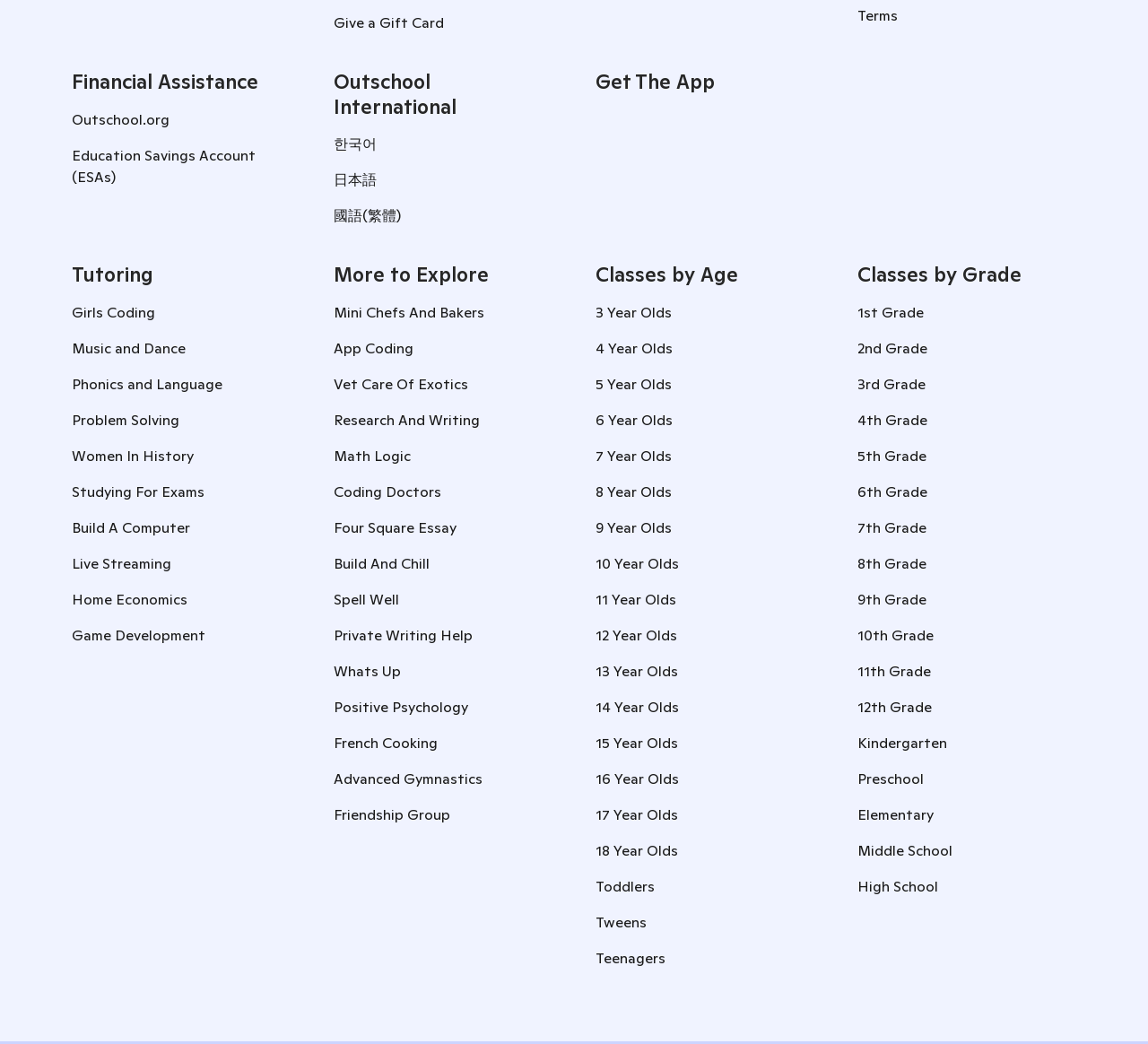How can users access the app?
Please respond to the question with a detailed and well-explained answer.

The website provides links to download the app on the App Store and Google Play, indicating that users can access the app through these platforms.